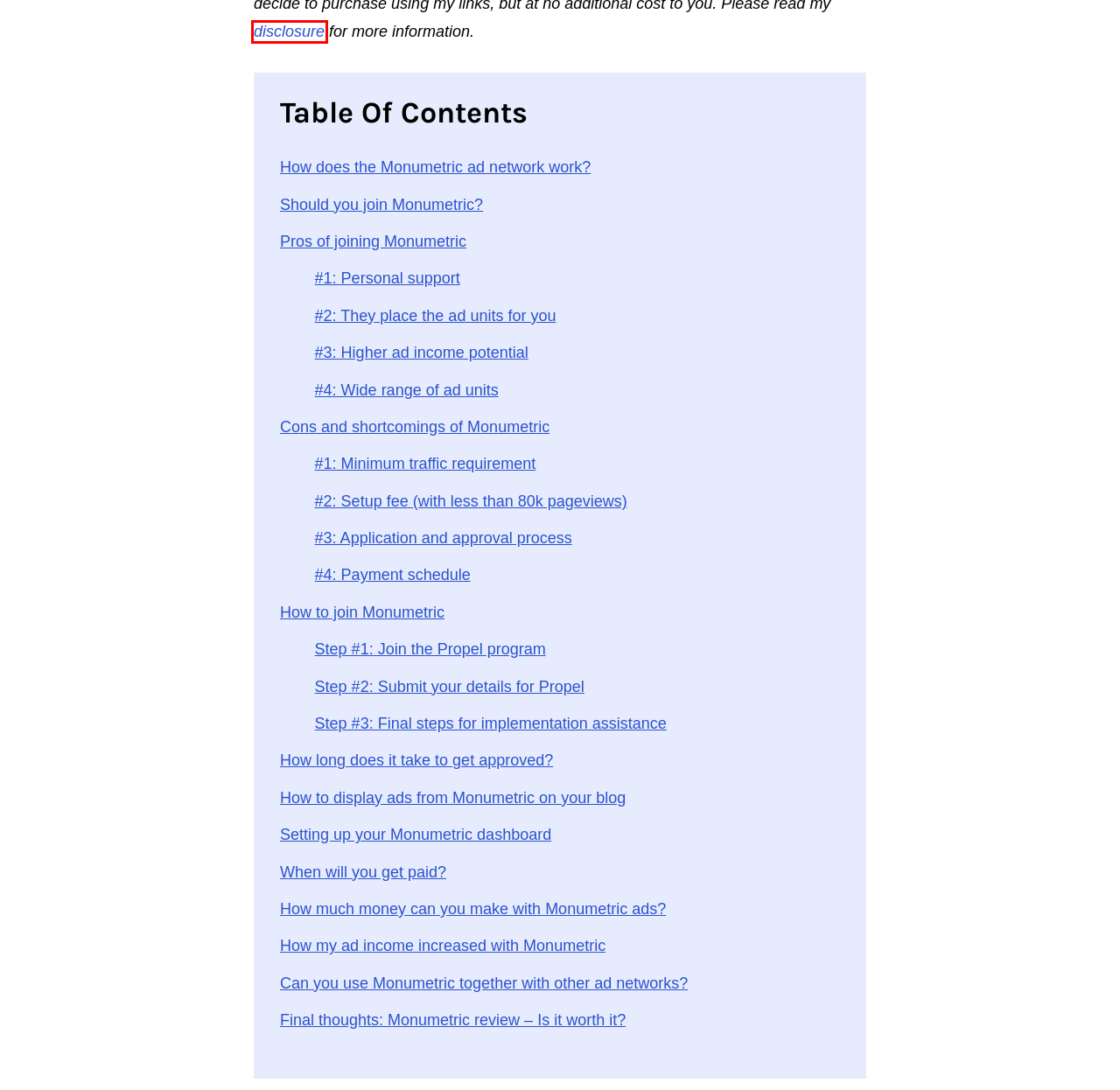You are looking at a webpage screenshot with a red bounding box around an element. Pick the description that best matches the new webpage after interacting with the element in the red bounding box. The possible descriptions are:
A. How Much Does It Cost to Start a Blog in 2024? Beginner's Guide
B. Blog - Helpful Articles For Beginner Bloggers - Blogging Explorer
C. Create Pins for Pinterest: 18 Smart Pinterest Pin Design Tips
D. Affiliate Disclaimer - Blogging Explorer
E. Blogging Explorer: Learn to Blog and Make Money Online
F. Monumetric Earnings and Payouts (2023): How Much Can You Make?
G. How to Start a WordPress Blog on Bluehost in 2024 (in 30 Minutes)
H. How to Write a Great Blog Post (Every Time): The Ultimate Guide

D